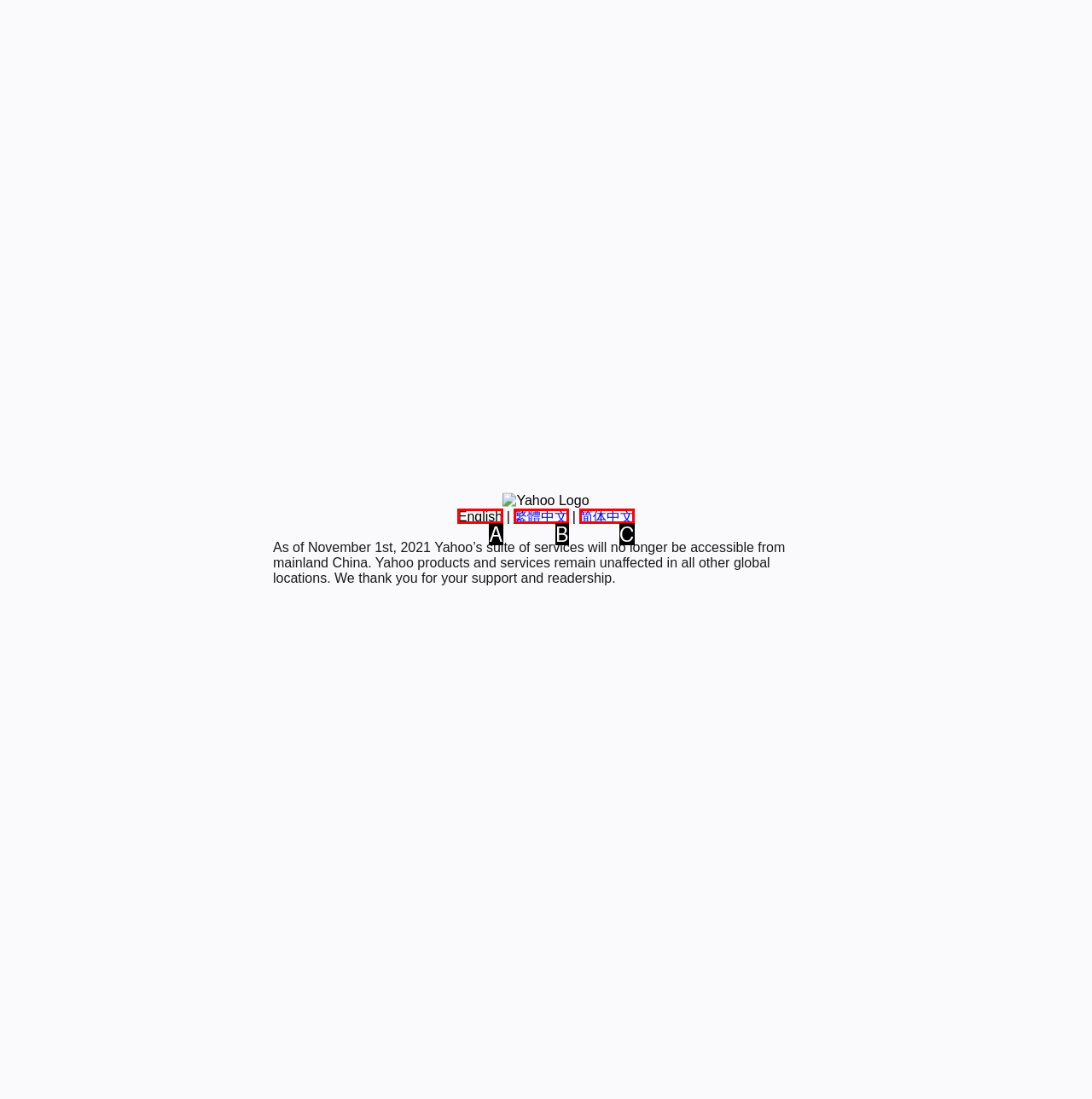Choose the option that aligns with the description: 简体中文
Respond with the letter of the chosen option directly.

C